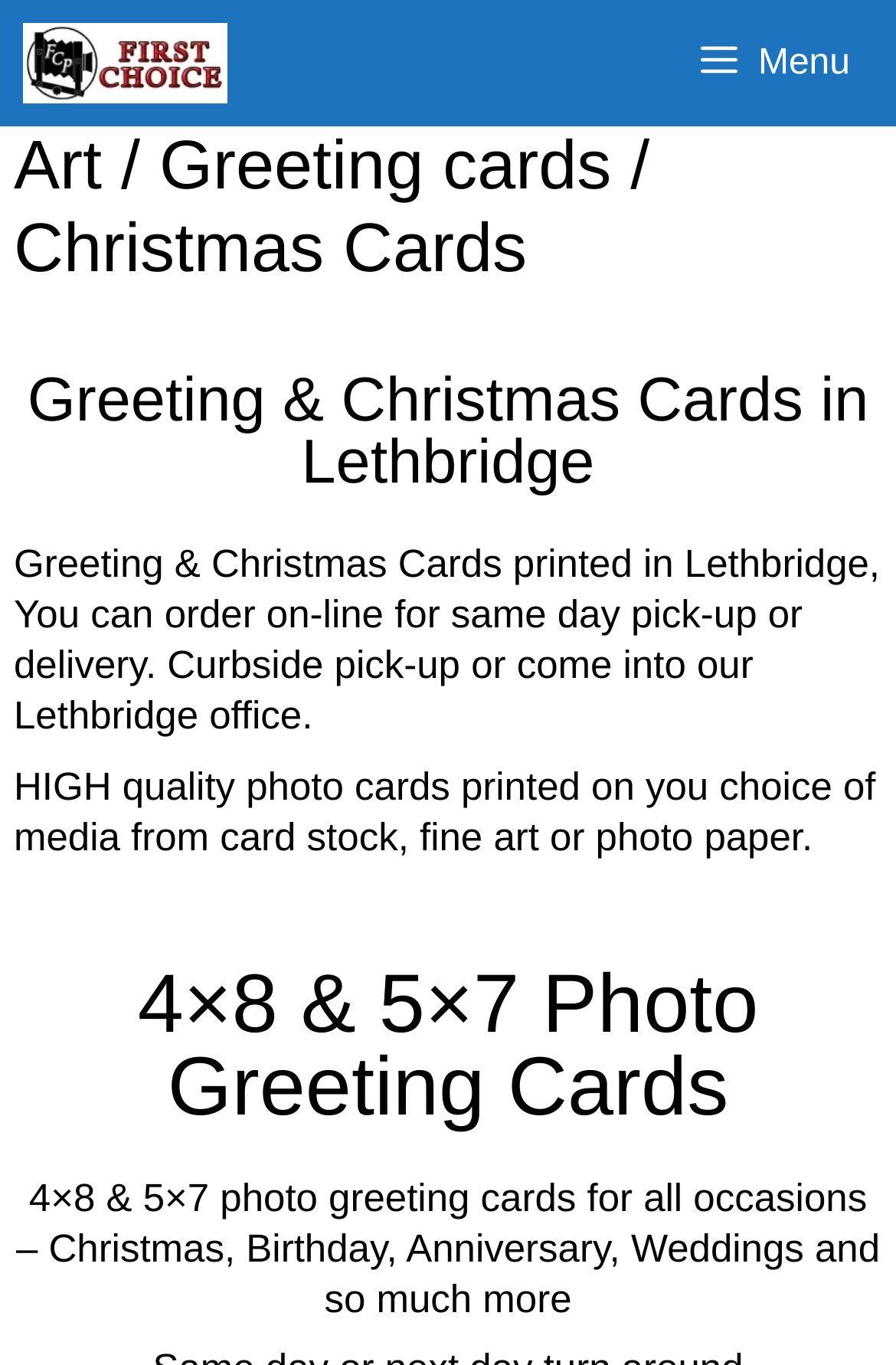What is the material used for printing photo cards?
Please respond to the question with a detailed and informative answer.

The webpage highlights the high-quality photo cards printed on the customer's choice of media, including fine art or photo paper, which suggests that these materials are used for printing.